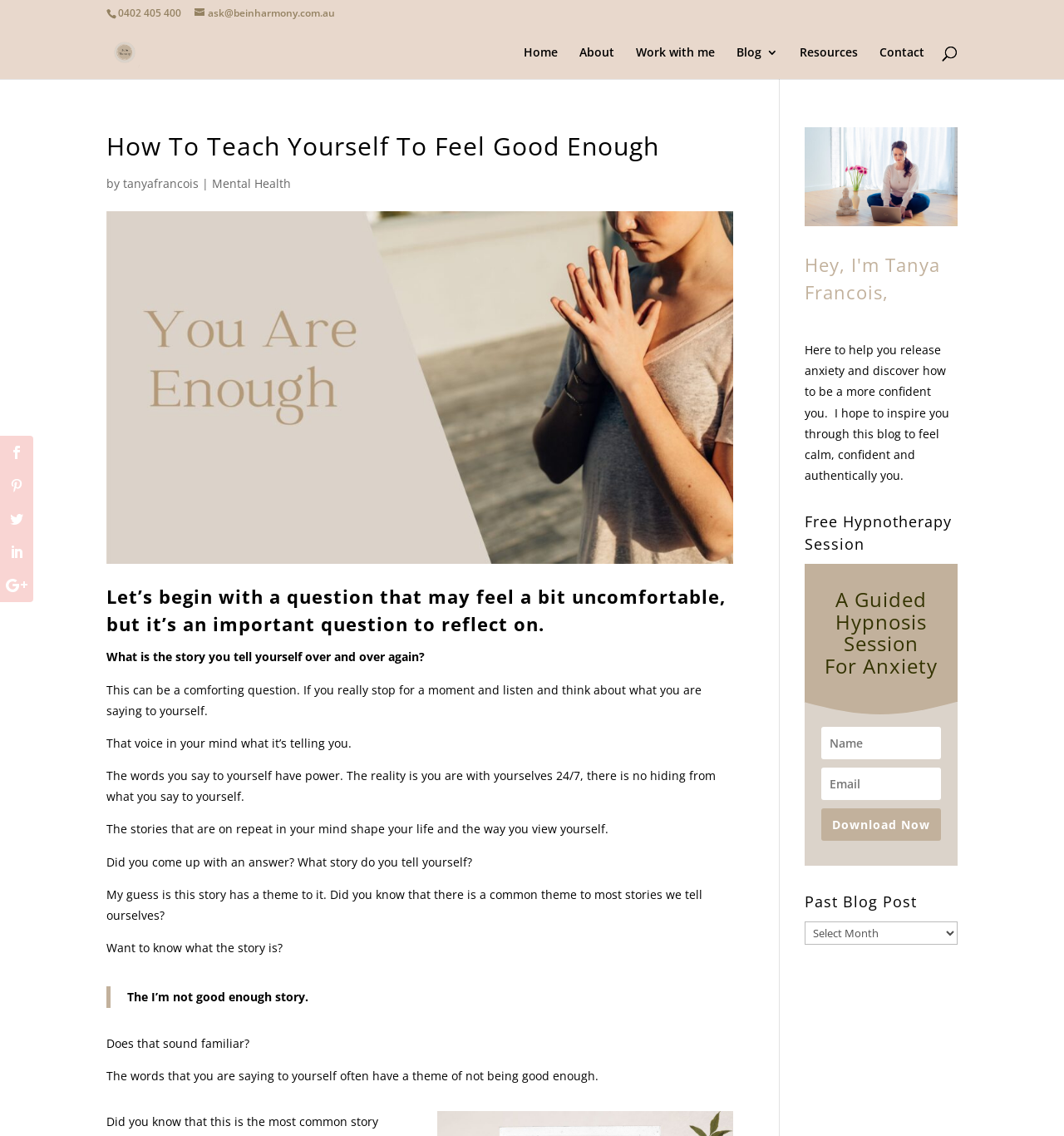What is the theme of the story that people often tell themselves?
Look at the image and respond with a one-word or short phrase answer.

I'm not good enough